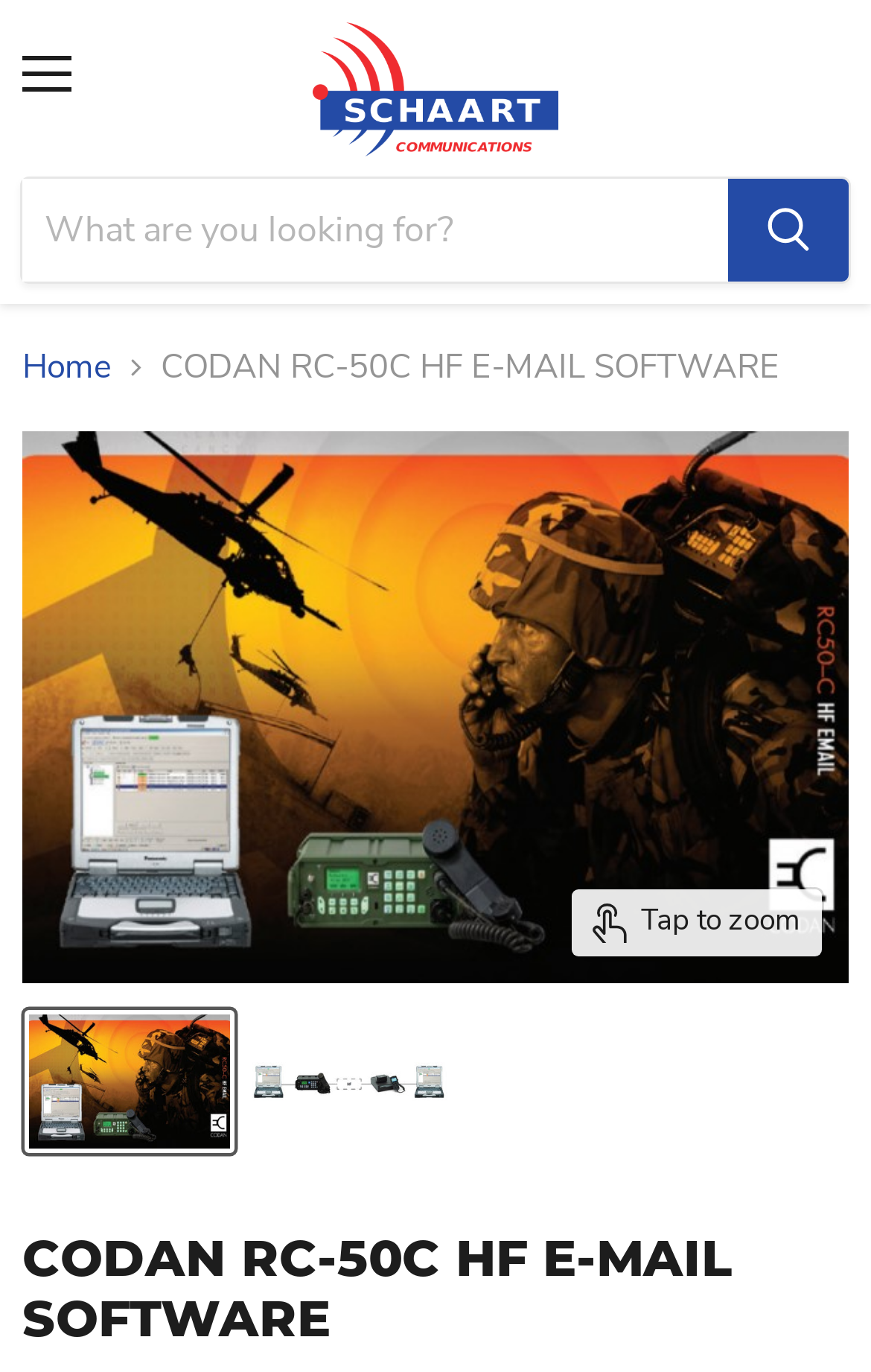Is there an image on the webpage?
Offer a detailed and full explanation in response to the question.

I found an image element on the webpage with a label 'CODAN RC-50C HF E-MAIL SOFTWARE', which suggests that there is an image being displayed on the webpage.